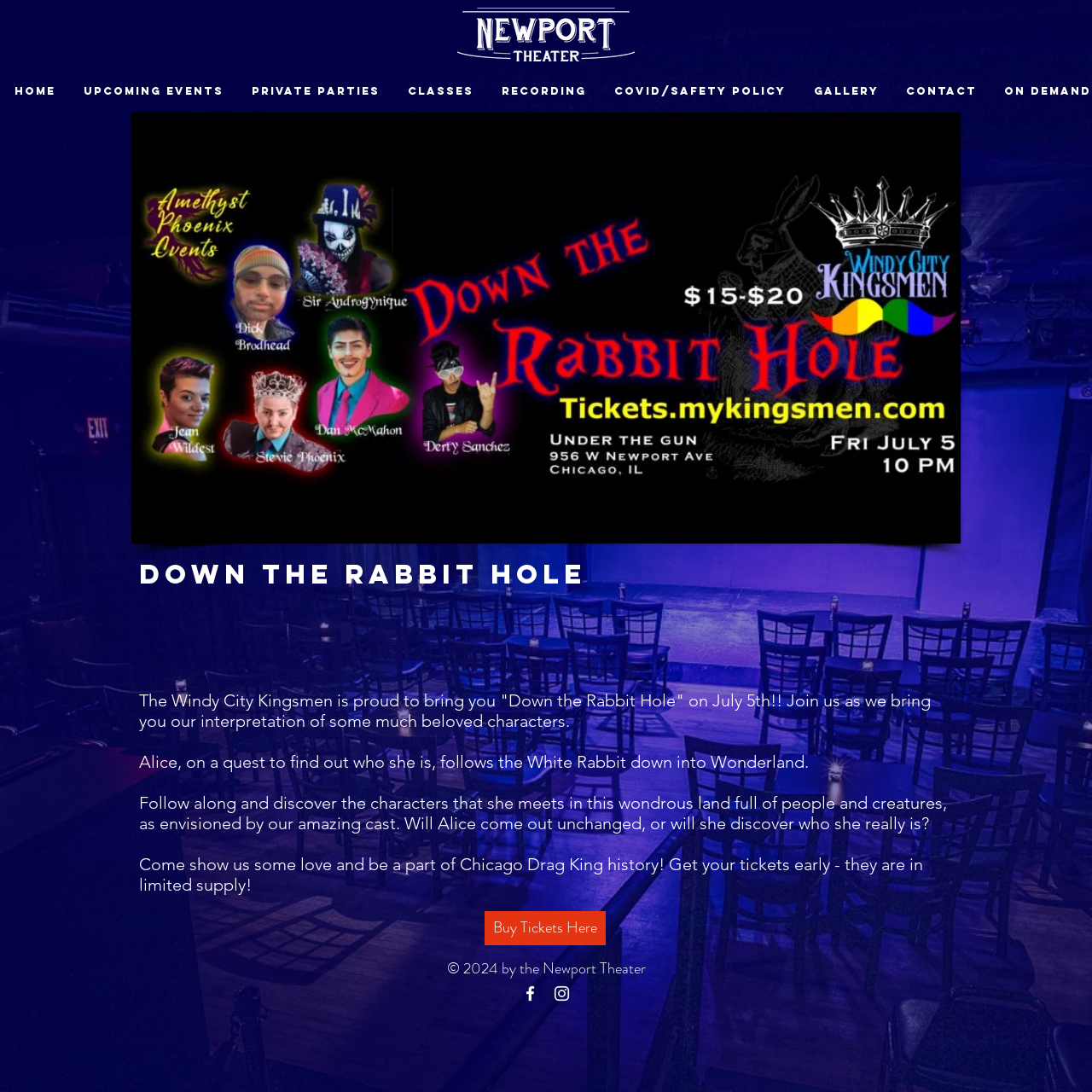Describe all the significant parts and information present on the webpage.

The webpage is promoting an event called "Down the Rabbit Hole" by the Windy City Kingsmen, taking place on July 5th. At the top of the page, there is a navigation menu with 8 links: Home, Upcoming Events, Private Parties, Classes, Recording, COVID/Safety Policy, Gallery, and Contact. 

Below the navigation menu, there is a large image of a poster with the title "Down the Rabbit Hole" and a background image of a fantastical landscape. The image takes up most of the width of the page and about half of its height.

To the right of the poster image, there is a heading with the same title, "Down the Rabbit Hole". Below the heading, there are three paragraphs of text describing the event. The first paragraph introduces the event and invites the audience to join. The second paragraph describes the story of Alice and her journey down the rabbit hole. The third paragraph encourages the audience to attend the event and be a part of Chicago Drag King history.

There is a call-to-action link "Buy Tickets Here" below the text, which is centered on the page. At the very bottom of the page, there is a copyright notice "© 2024 by the Newport Theater" and a social media bar with links to Facebook and Instagram, represented by white icons on a dark background.